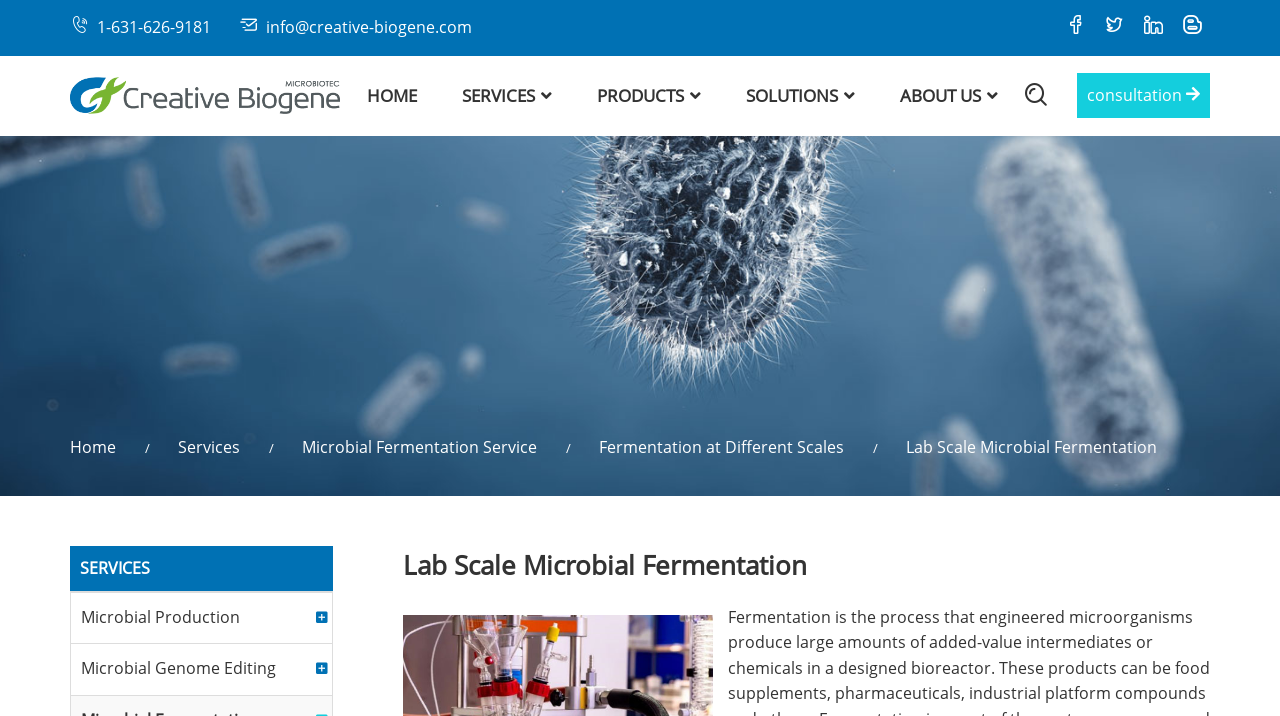Locate the bounding box coordinates for the element described below: "alt="Creative Biogene"". The coordinates must be four float values between 0 and 1, formatted as [left, top, right, bottom].

[0.055, 0.107, 0.266, 0.16]